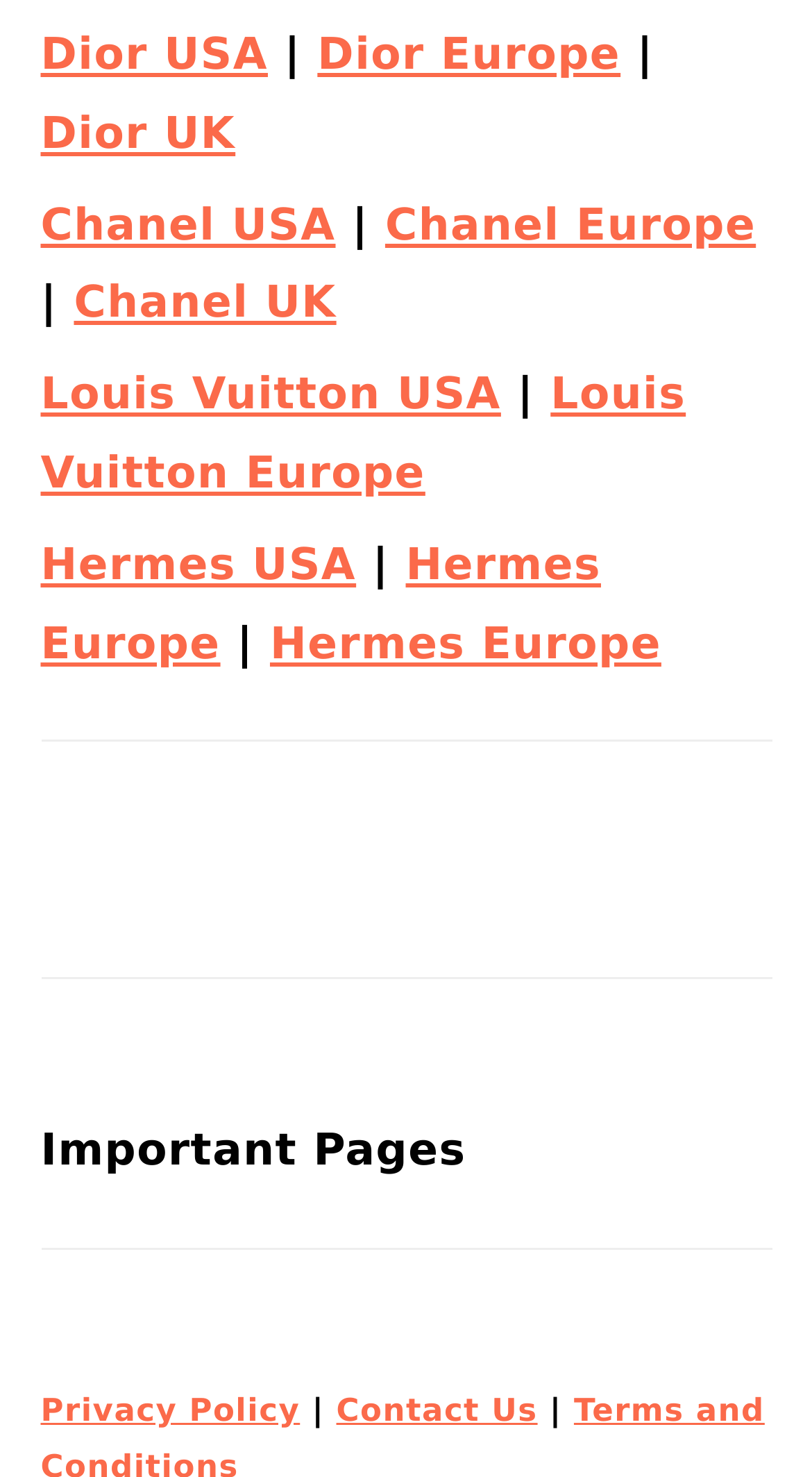How many regions are listed for Dior?
Please analyze the image and answer the question with as much detail as possible.

By looking at the links, I can see that Dior has three regions listed: USA, Europe, and UK.